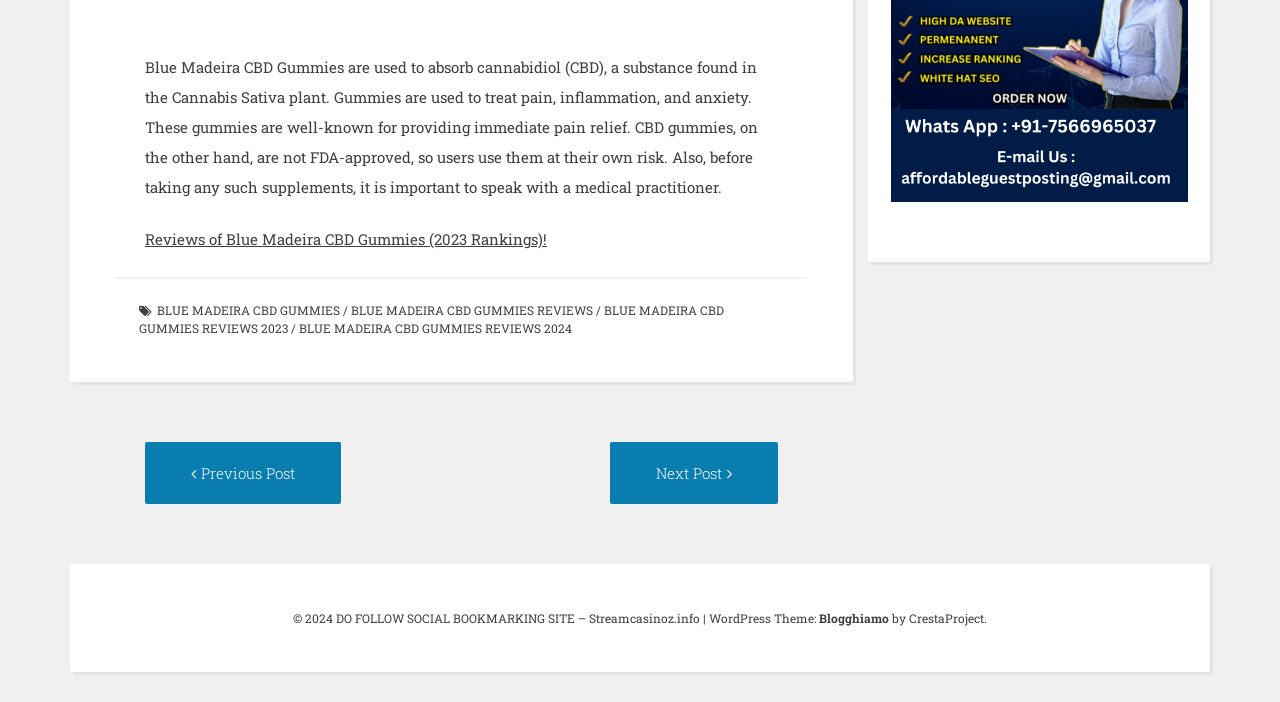Please determine the bounding box coordinates for the element with the description: "Previous Post Previous post:".

[0.113, 0.659, 0.266, 0.688]